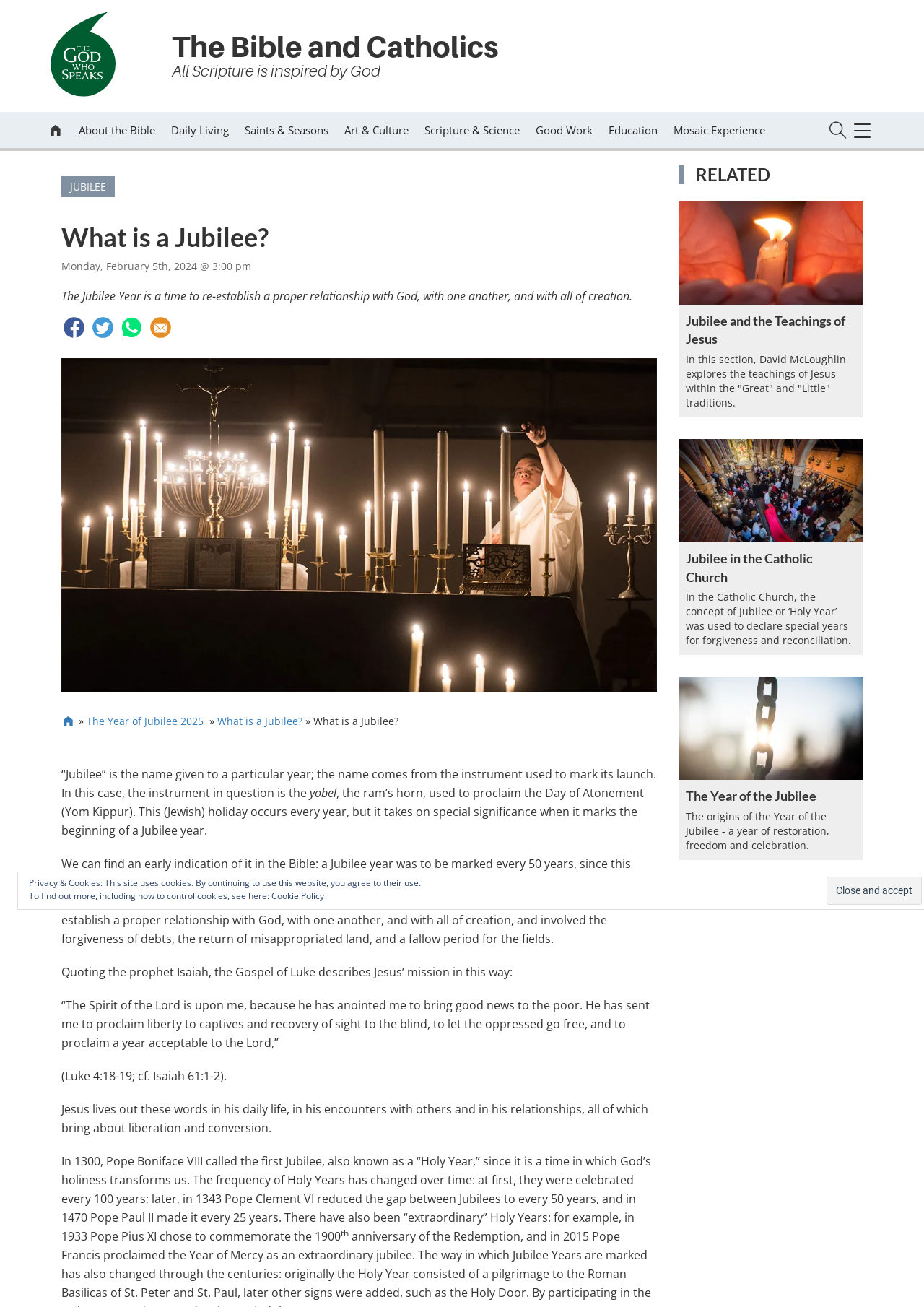With reference to the image, please provide a detailed answer to the following question: What is the name of the instrument used to mark the launch of a Jubilee year?

According to the webpage content, the instrument used to mark the launch of a Jubilee year is the yobel, which is a ram's horn used to proclaim the Day of Atonement (Yom Kippur). This is mentioned in the StaticText element with ID 132.